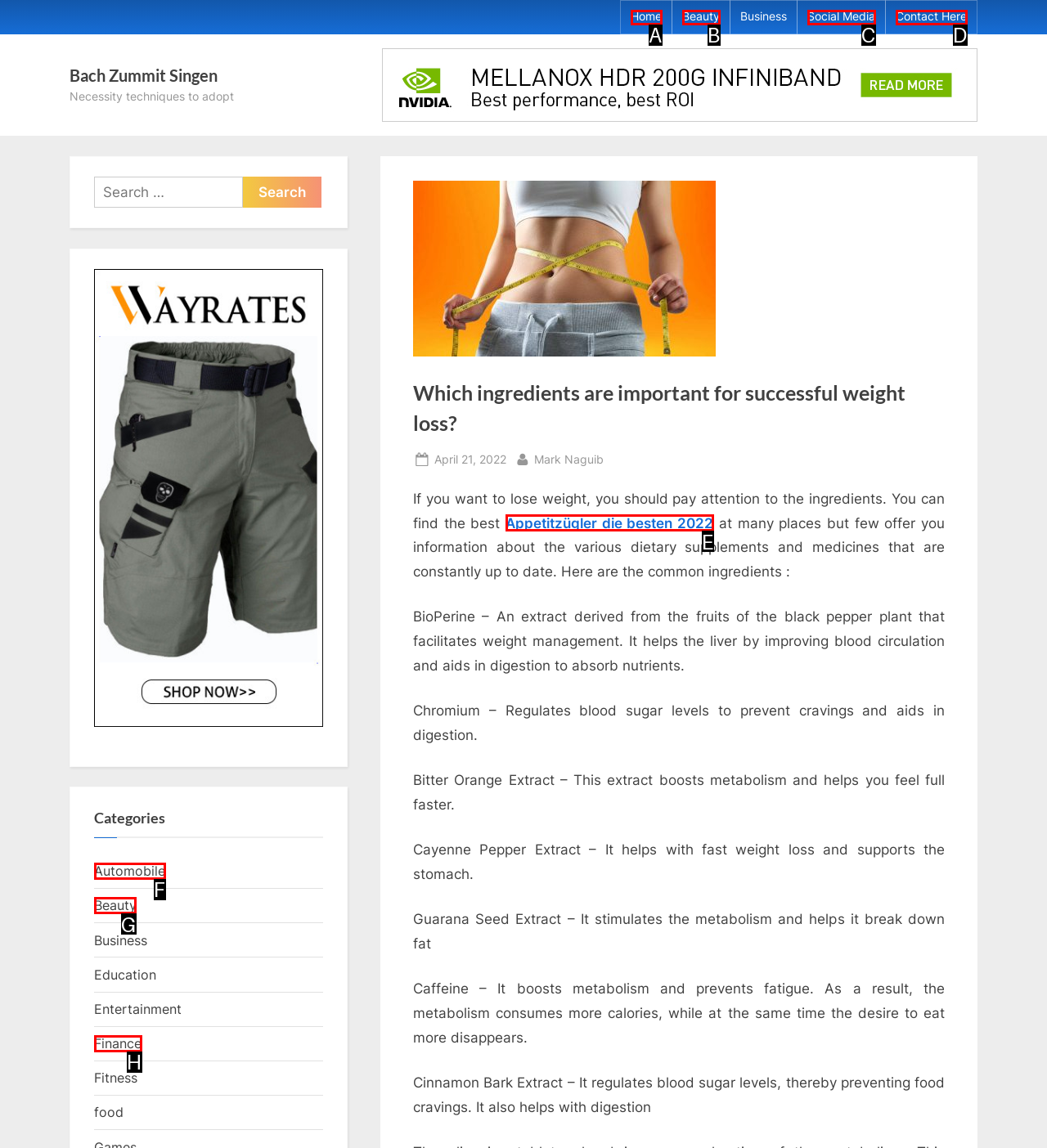Choose the UI element to click on to achieve this task: Click on the Beauty category. Reply with the letter representing the selected element.

G